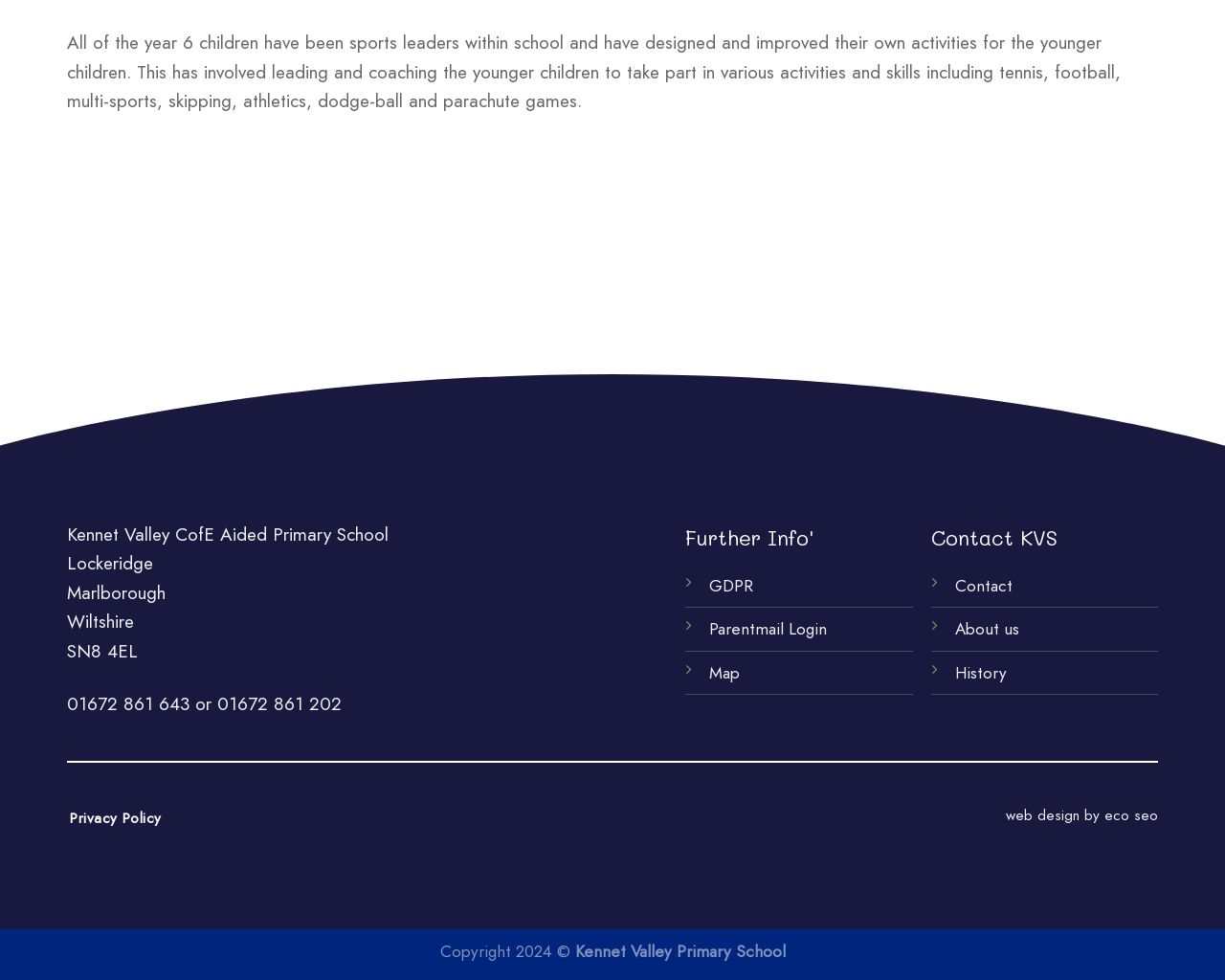How many links are there in the 'Contact KVS' section?
Provide an in-depth answer to the question, covering all aspects.

I found the answer by looking at the elements in the 'Contact KVS' section, which are 'Contact', 'About us', and 'History', all of which are link elements, indicating that there are 3 links in this section.